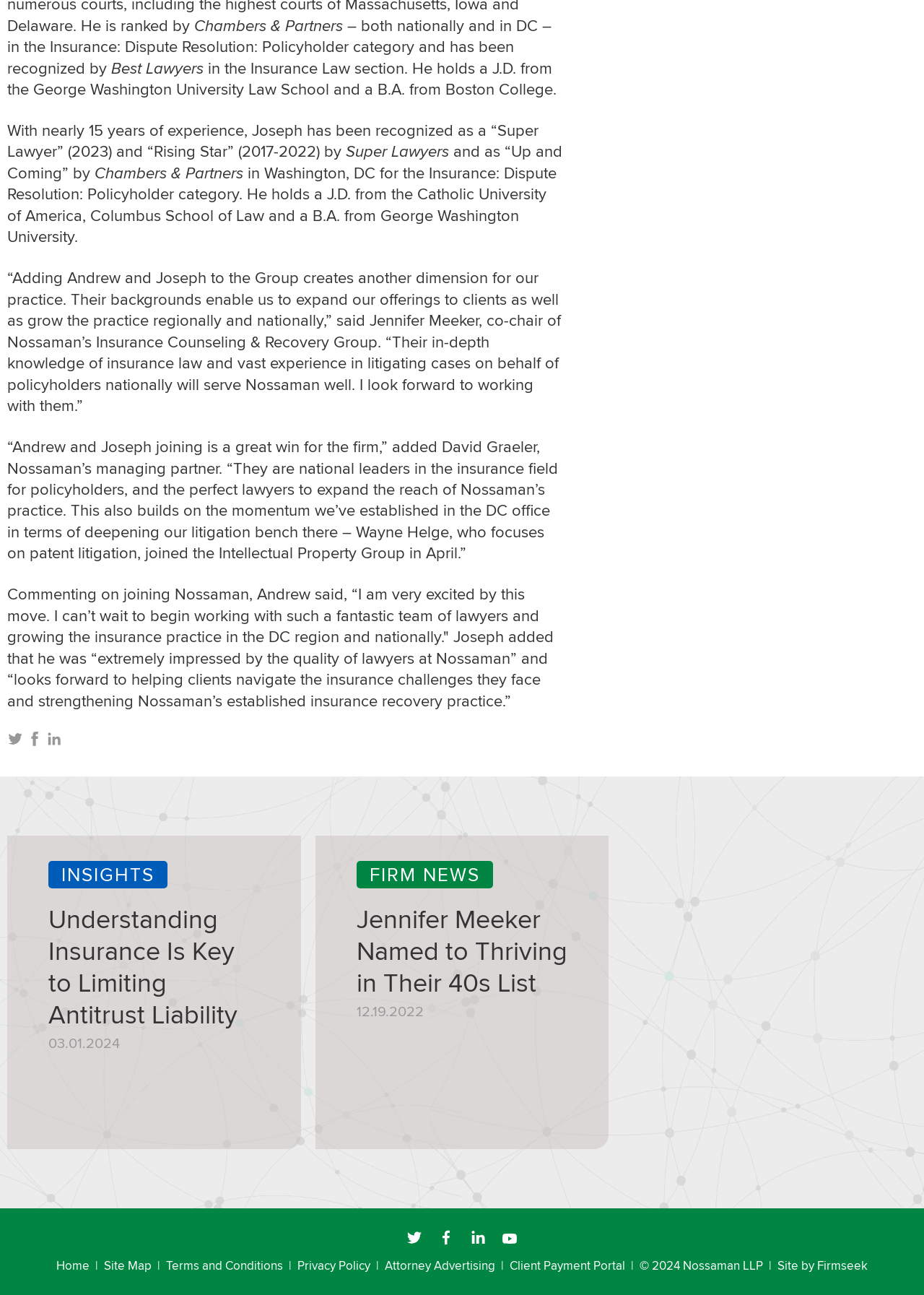What is the category in which Joseph has been recognized by Chambers & Partners?
Provide a concise answer using a single word or phrase based on the image.

Insurance: Dispute Resolution: Policyholder